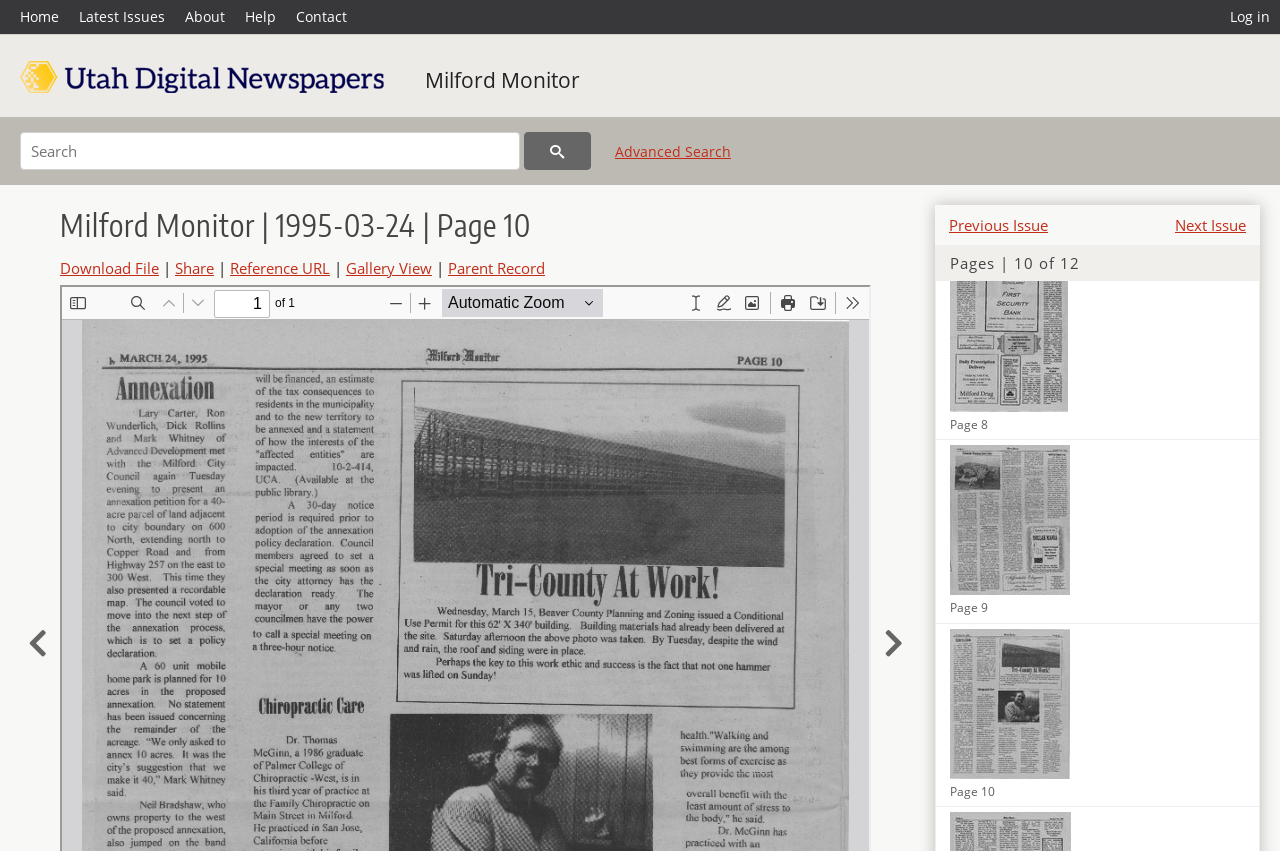Locate the bounding box coordinates of the element that should be clicked to execute the following instruction: "Switch to gallery view".

[0.27, 0.063, 0.338, 0.087]